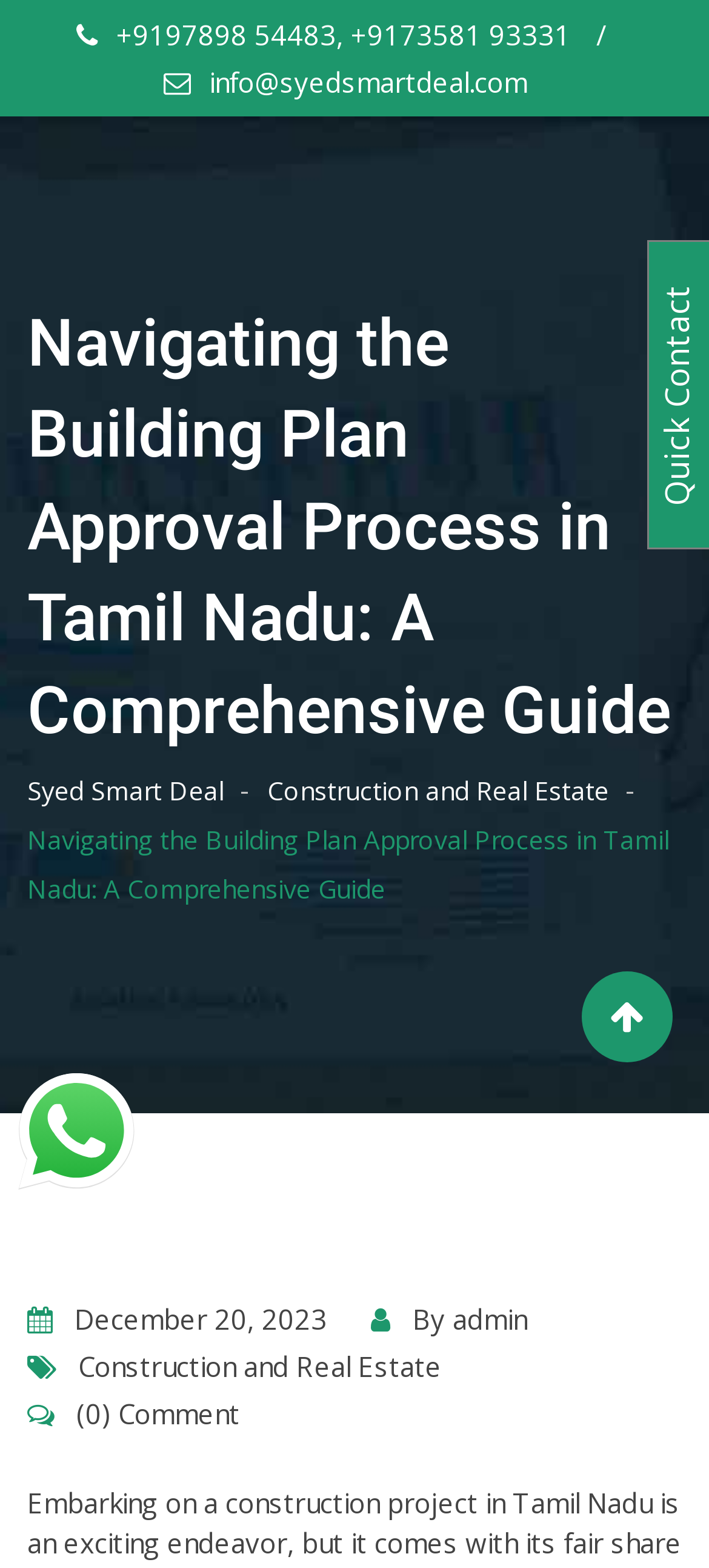Pinpoint the bounding box coordinates of the clickable area necessary to execute the following instruction: "Visit the Syed Smart Deal website". The coordinates should be given as four float numbers between 0 and 1, namely [left, top, right, bottom].

[0.038, 0.493, 0.315, 0.515]